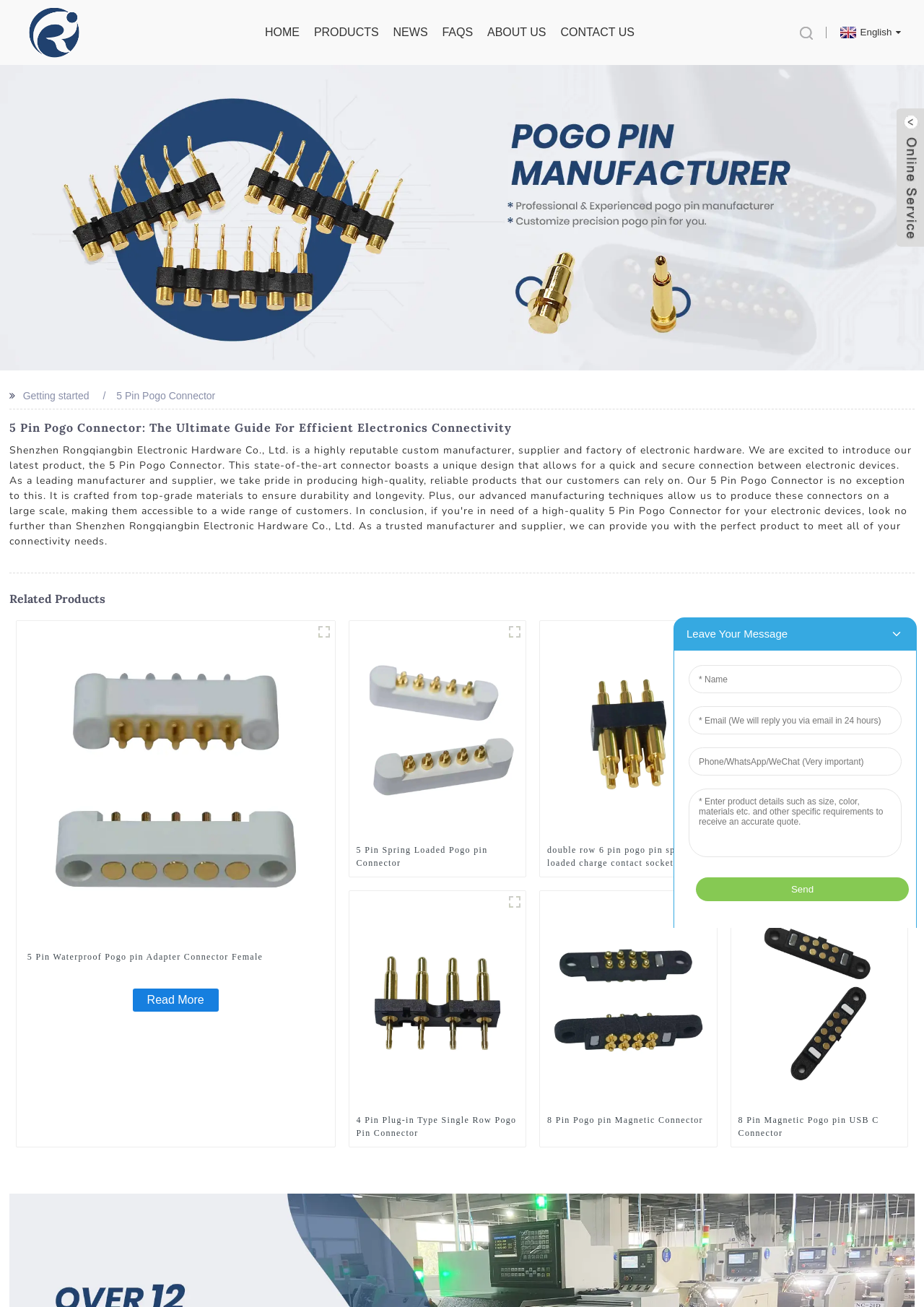Can you find the bounding box coordinates for the element that needs to be clicked to execute this instruction: "Switch to English language"? The coordinates should be given as four float numbers between 0 and 1, i.e., [left, top, right, bottom].

[0.905, 0.02, 0.975, 0.029]